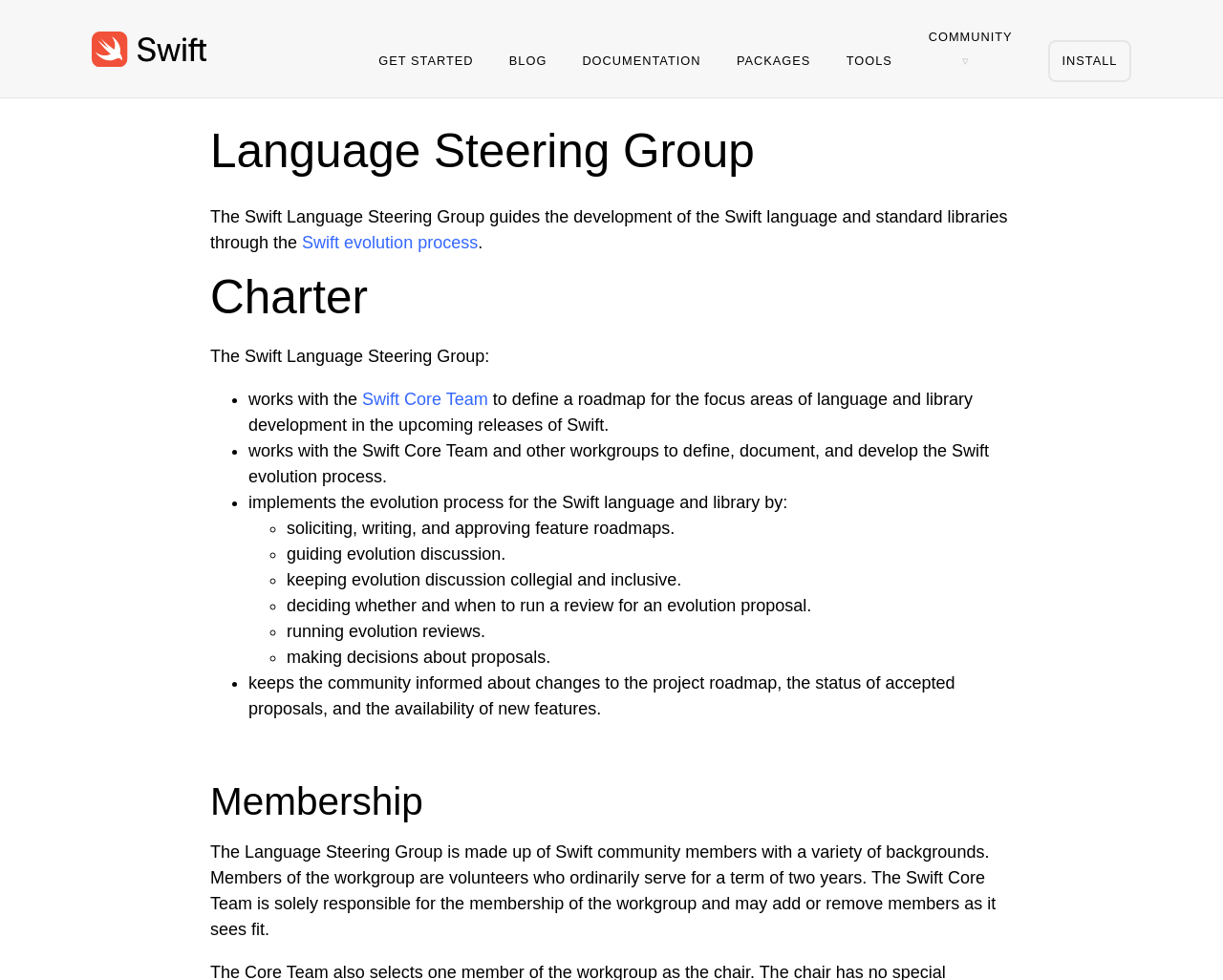What is the name of the website?
Using the information from the image, provide a comprehensive answer to the question.

I determined the answer by looking at the heading element 'Swift.org' at the top of the webpage, which is likely to be the name of the website.